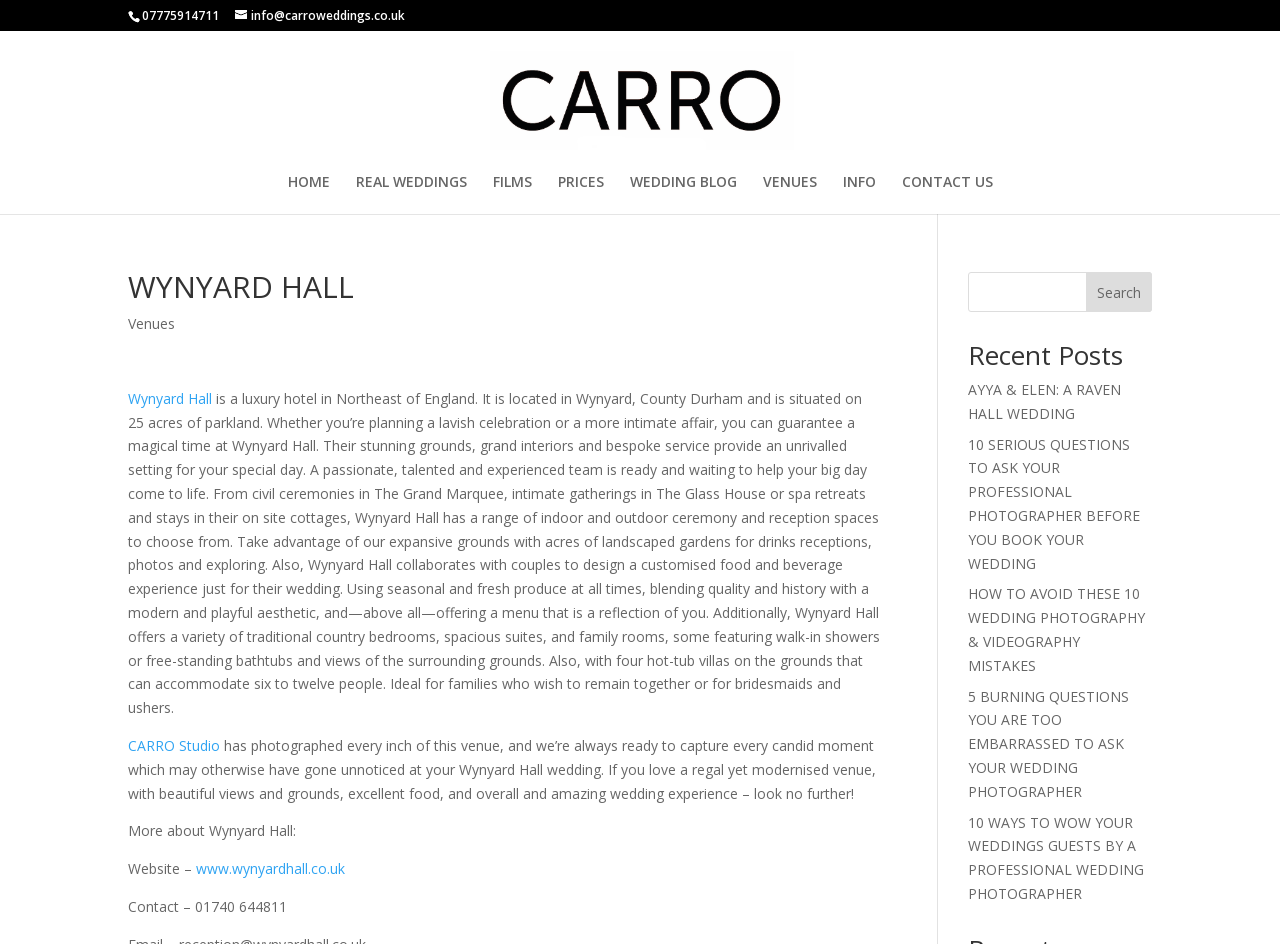Look at the image and give a detailed response to the following question: What is the name of the luxury hotel in Northeast of England?

I found the name of the luxury hotel by reading the static text element with the bounding box coordinates [0.1, 0.412, 0.688, 0.76] which describes Wynyard Hall as a luxury hotel in Northeast of England.